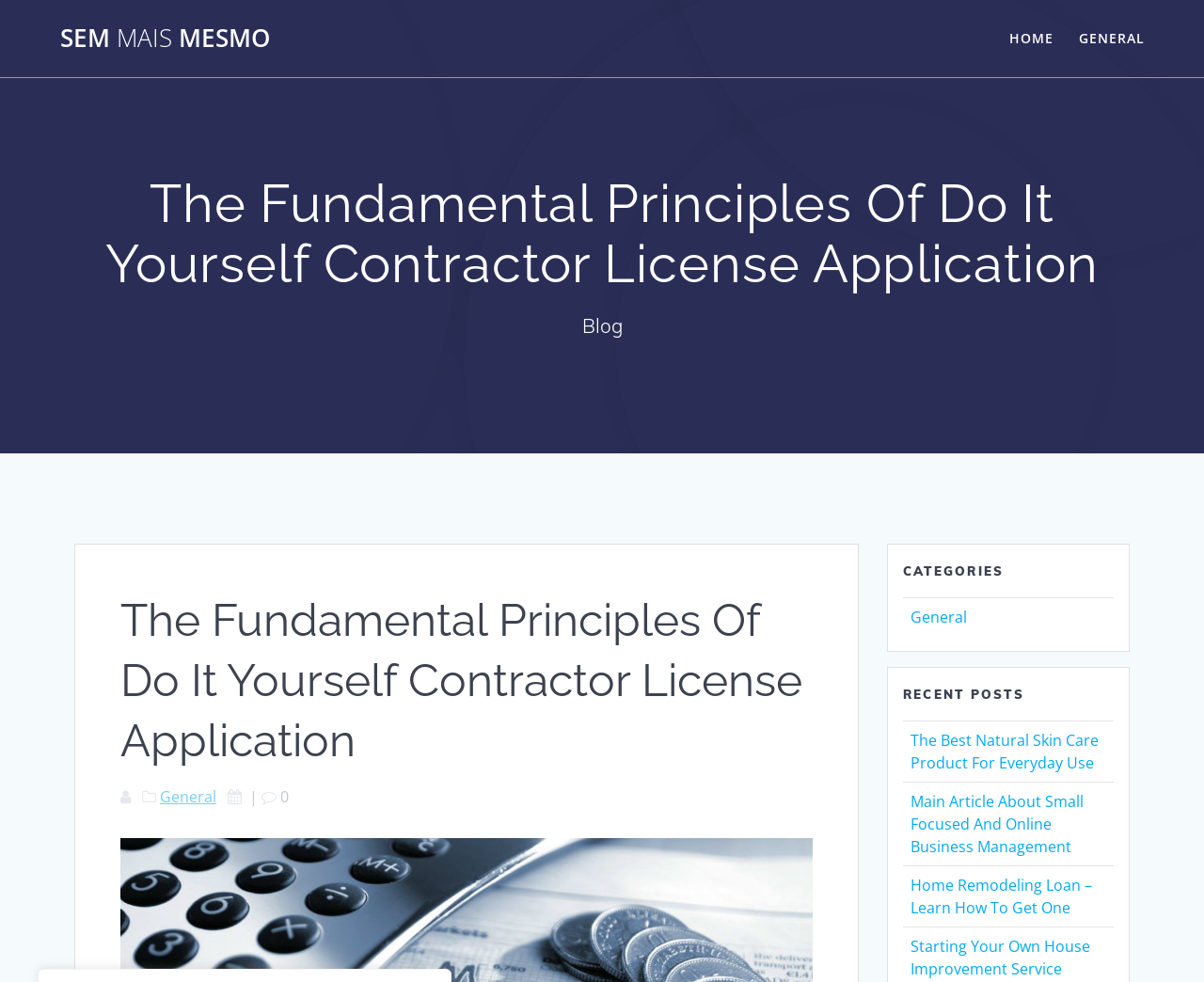Please specify the bounding box coordinates of the clickable region necessary for completing the following instruction: "read about natural skin care products". The coordinates must consist of four float numbers between 0 and 1, i.e., [left, top, right, bottom].

[0.756, 0.743, 0.912, 0.787]